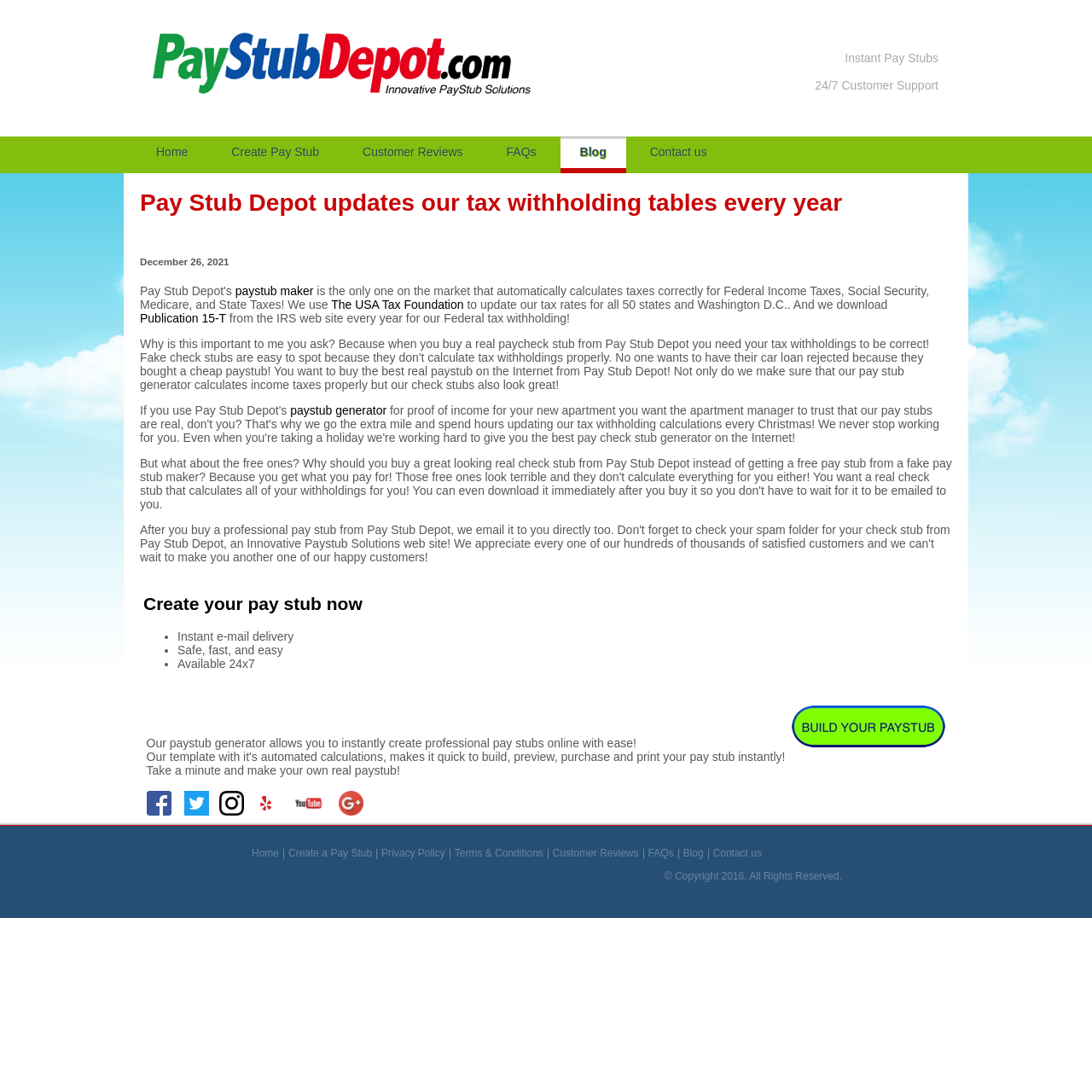Could you determine the bounding box coordinates of the clickable element to complete the instruction: "Create pay stubs online"? Provide the coordinates as four float numbers between 0 and 1, i.e., [left, top, right, bottom].

[0.125, 0.088, 0.495, 0.1]